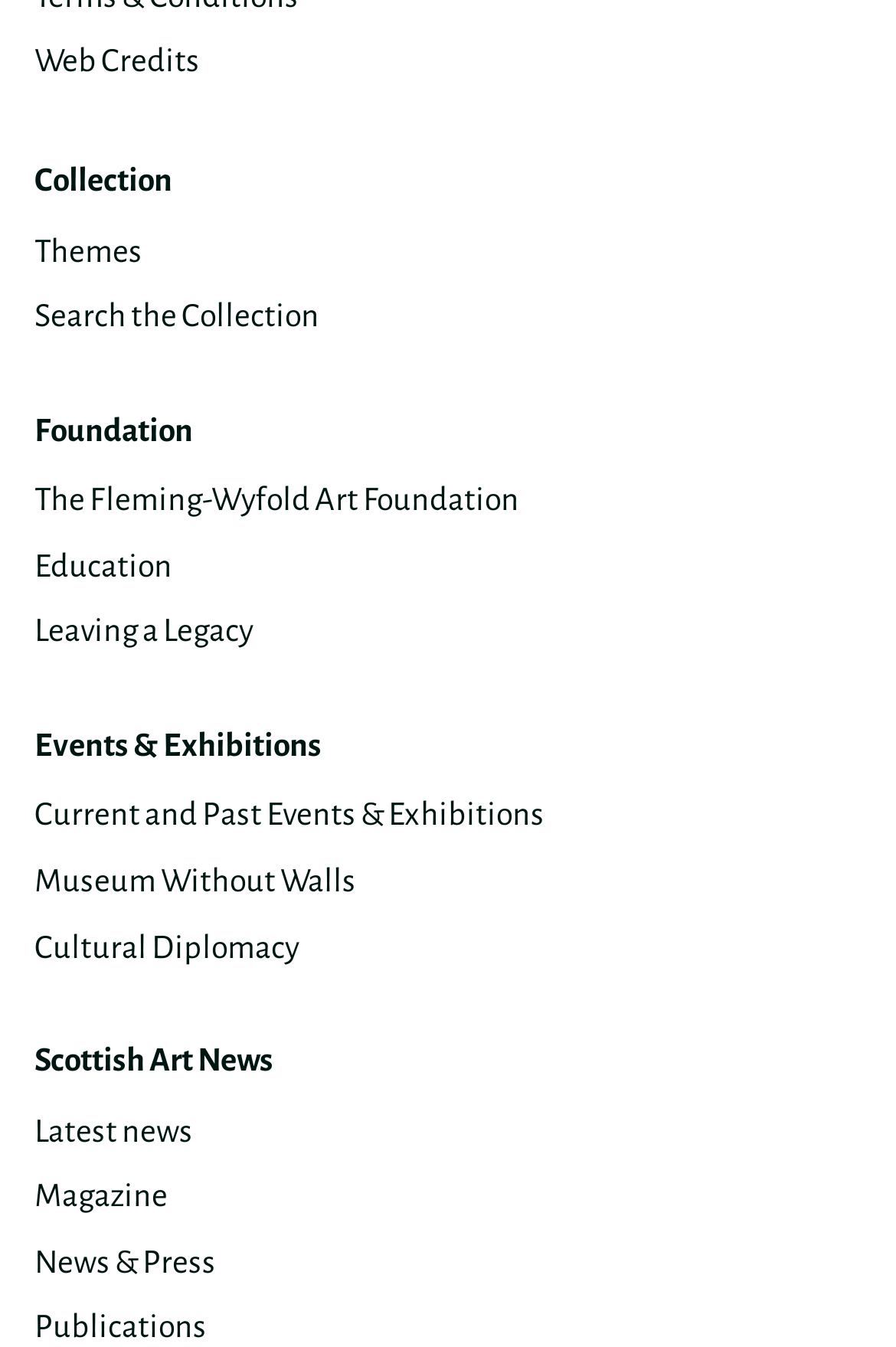Specify the bounding box coordinates of the region I need to click to perform the following instruction: "Search the collection". The coordinates must be four float numbers in the range of 0 to 1, i.e., [left, top, right, bottom].

[0.038, 0.222, 0.356, 0.247]